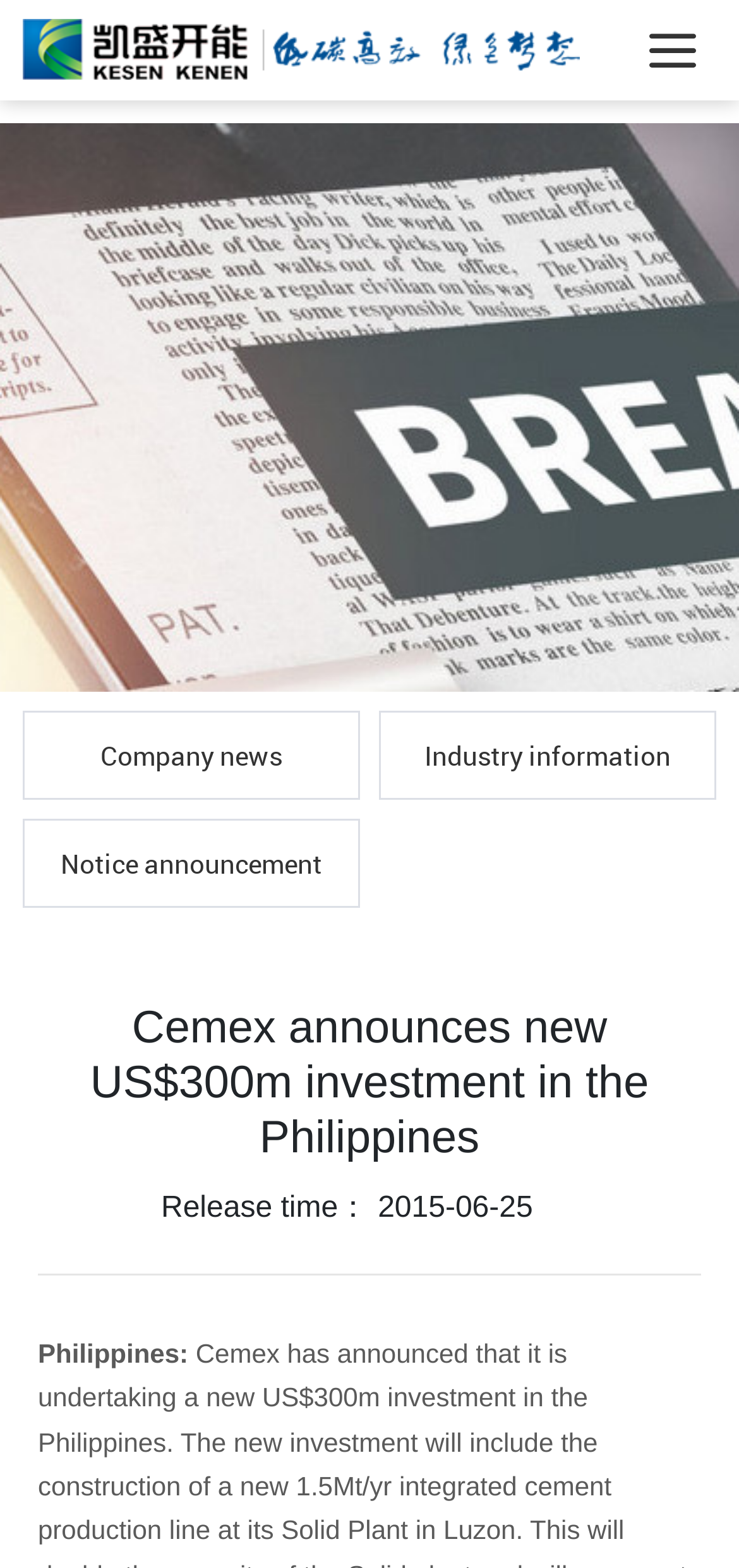What is the main heading of this webpage? Please extract and provide it.

Cemex announces new US$300m investment in the Philippines